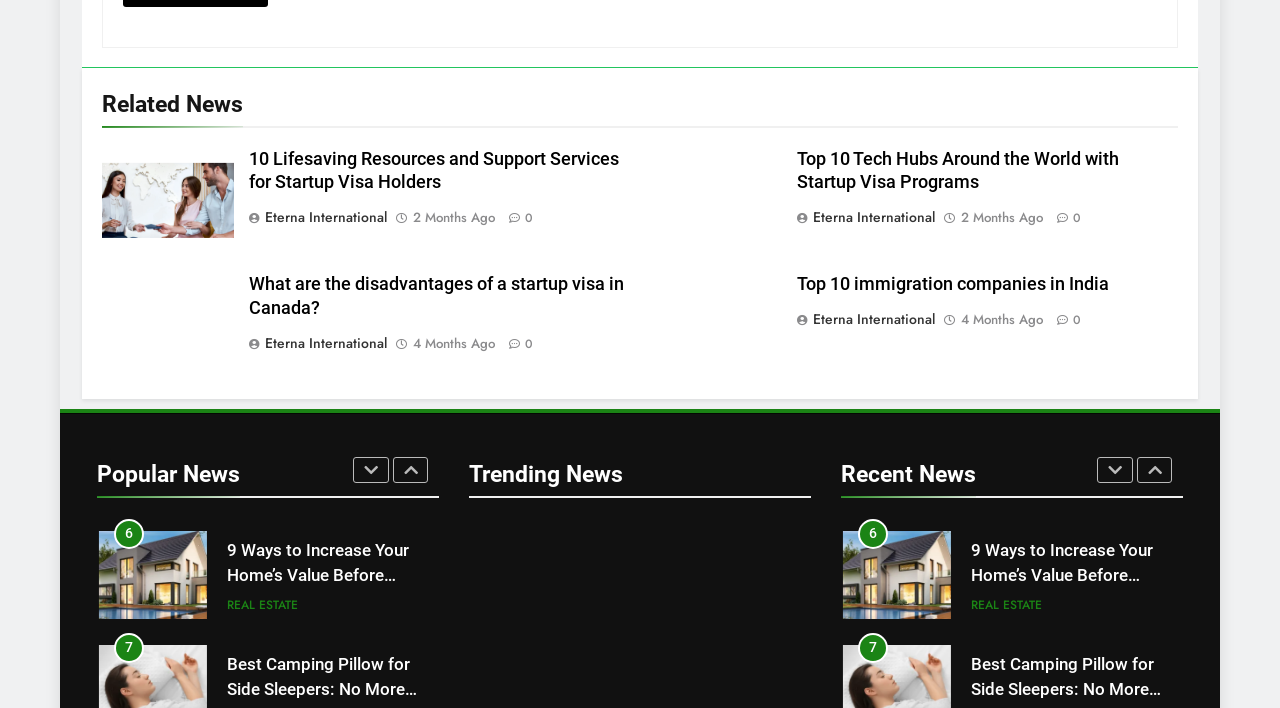How many figures are there under the 'Trending News' section?
Refer to the image and provide a concise answer in one word or phrase.

1